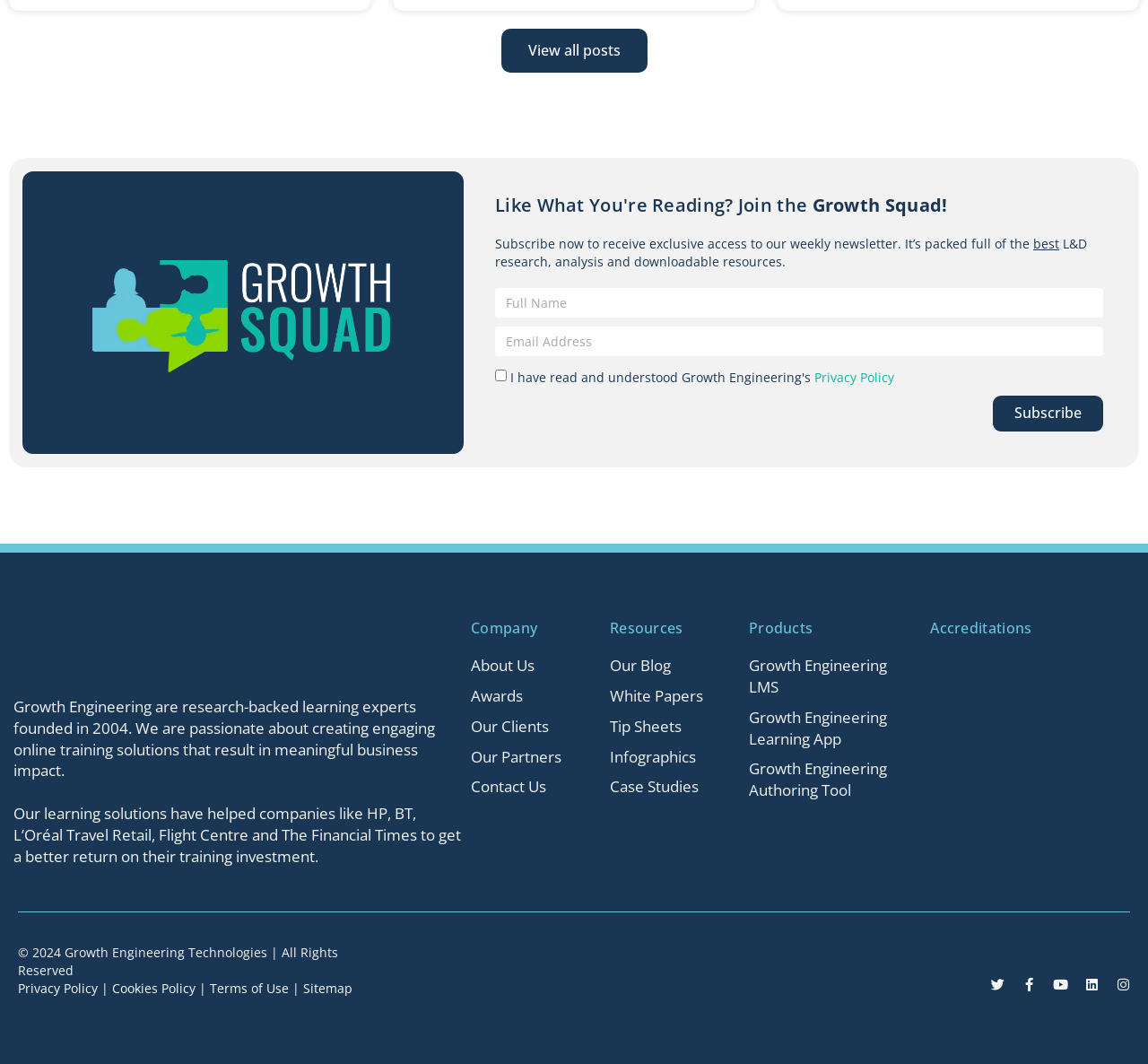Identify the bounding box of the UI element that matches this description: "Awards".

[0.41, 0.644, 0.516, 0.664]